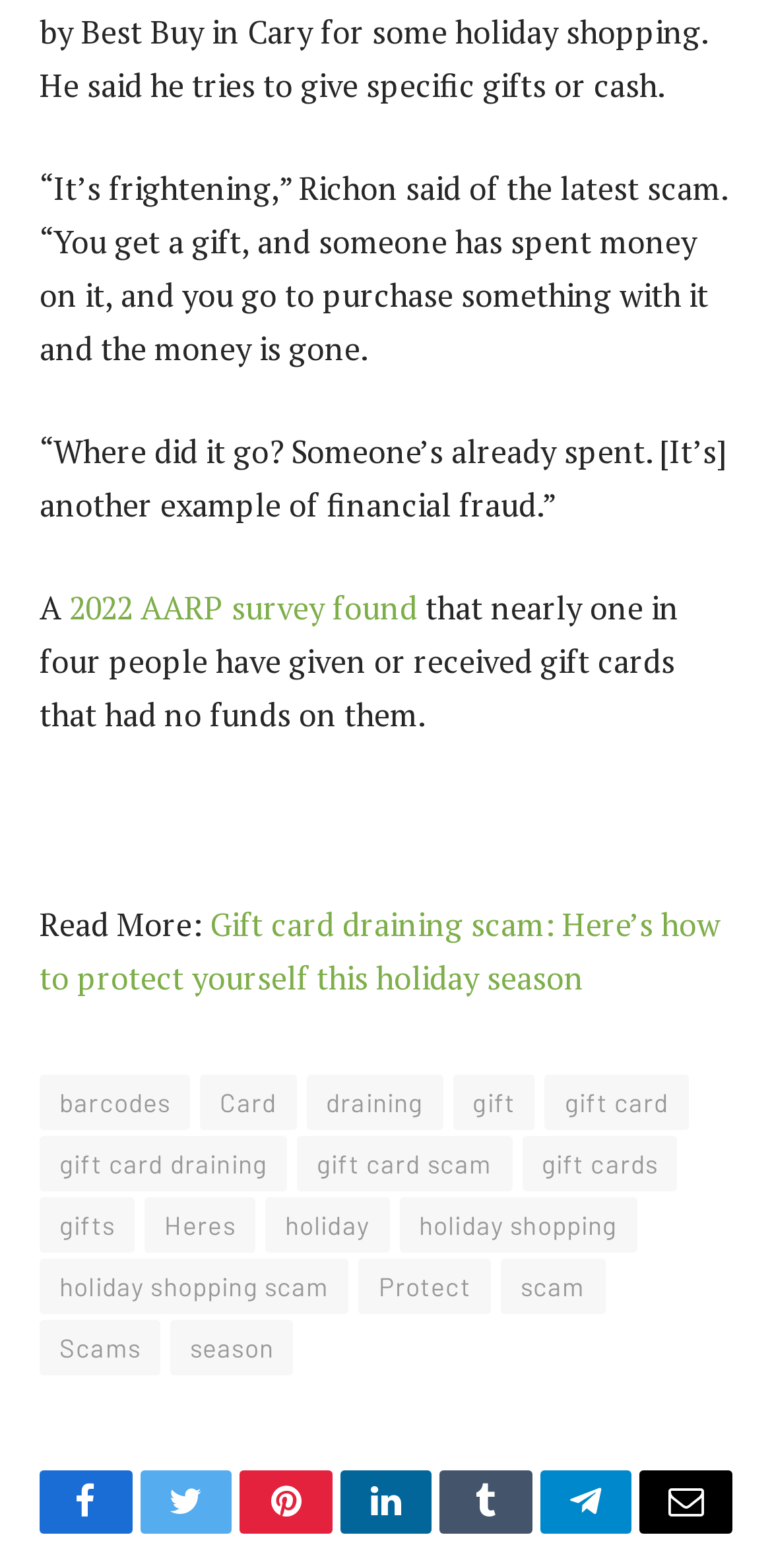What is the focus of the 2022 AARP survey mentioned in the article?
Answer briefly with a single word or phrase based on the image.

Gift cards with no funds